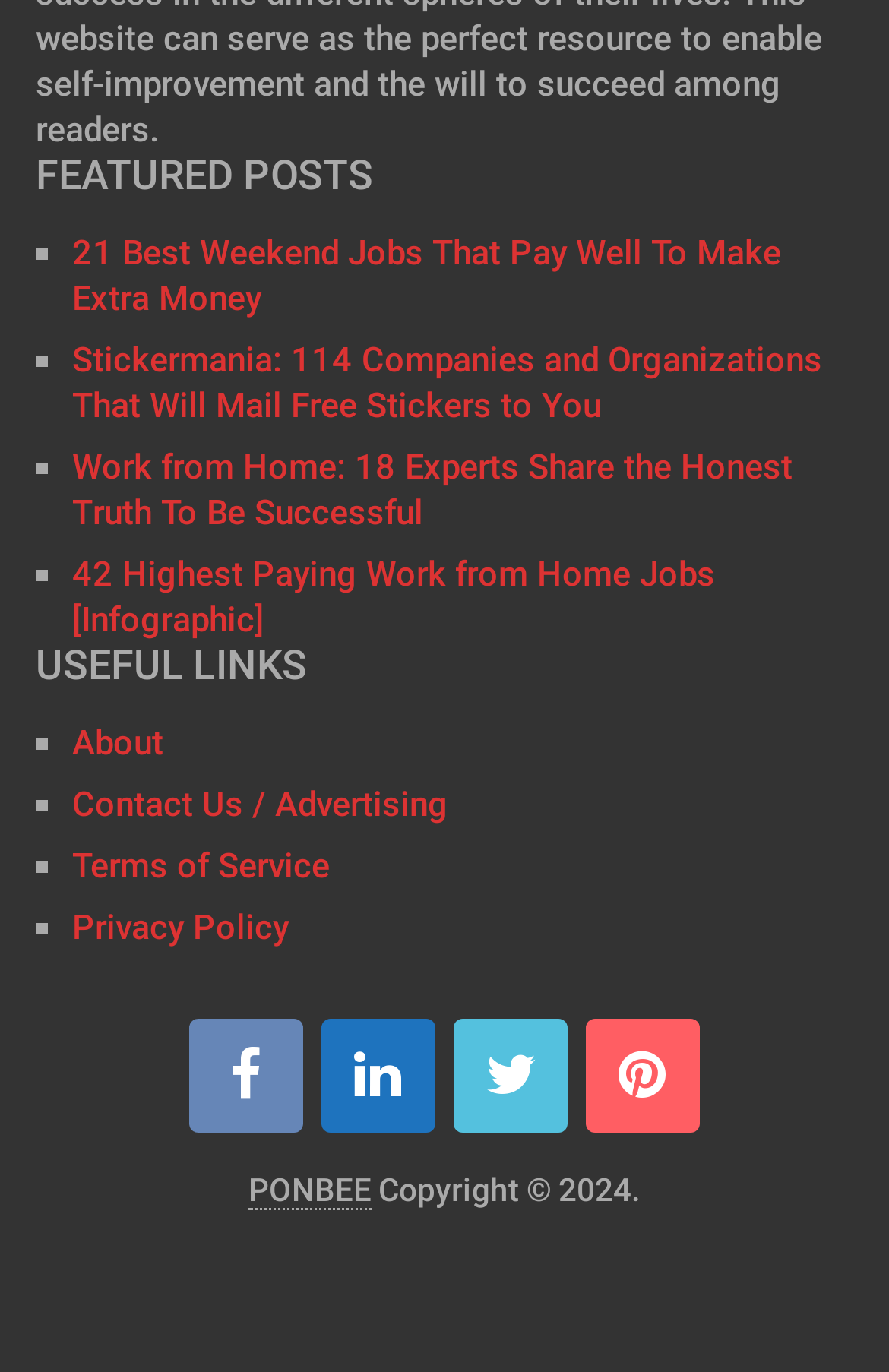What is the name of the website?
Provide a one-word or short-phrase answer based on the image.

PONBEE